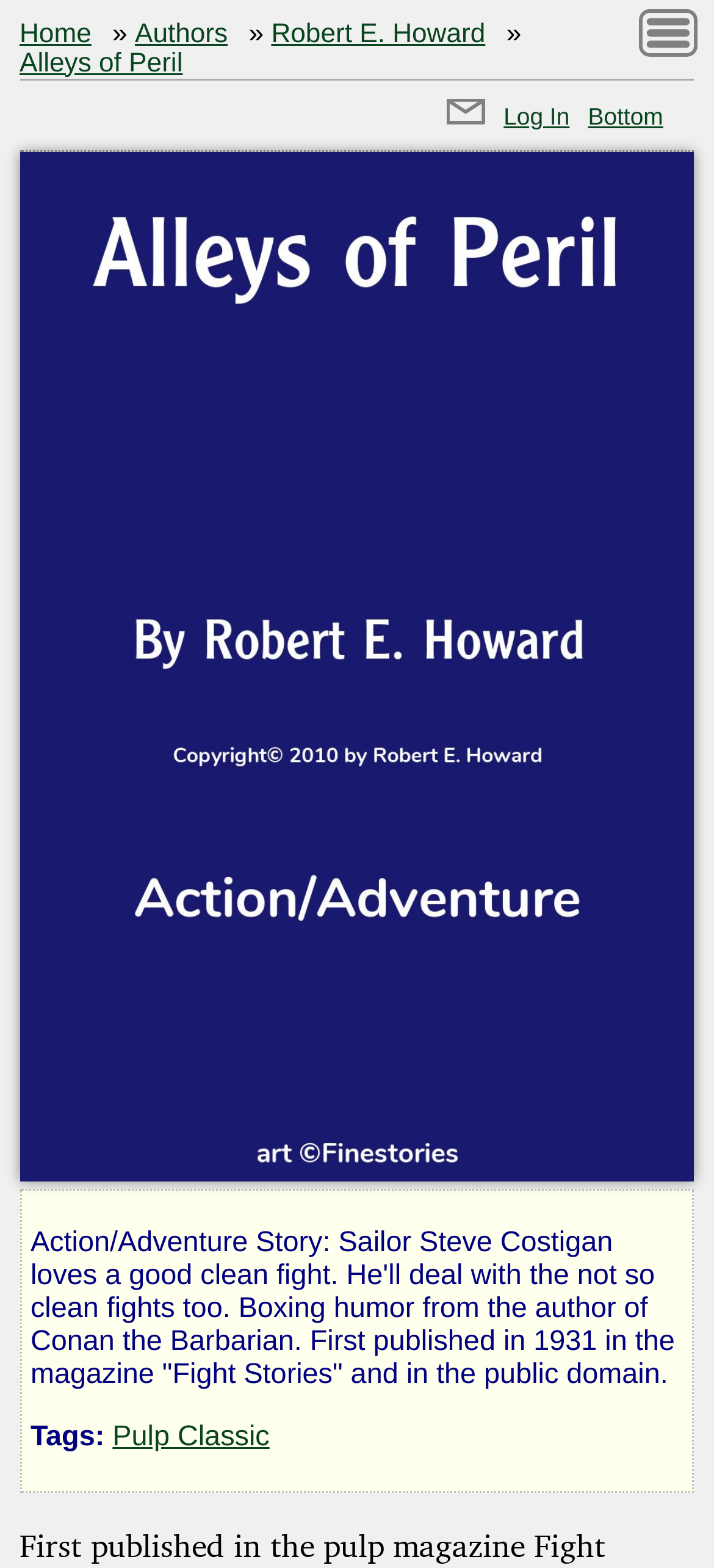Offer a detailed account of what is visible on the webpage.

The webpage is an action/adventure story titled "Alleys of Peril". At the top left, there is a navigation menu with links to "Home", "Authors", and "Alleys of Peril". To the right of these links, there is a link to "Robert E. Howard", the author of the story. 

Below the navigation menu, there is a prominent link to "Alleys of Peril" which takes up a significant portion of the top section of the page. 

On the top right, there are links to "Private Messages", "Log In", and "Bottom", accompanied by small images. 

The main content of the page is located at the bottom left, where there is a large image of the book cover "Alleys of Peril - Cover". Above the image, there is a heading with the same title. 

Below the heading, there is a brief summary of the story, which describes Sailor Steve Costigan's love for a good clean fight and his ability to deal with not-so-clean fights too. The summary also mentions that the story is a boxing humor from the author of Conan the Barbarian and was first published in 1931 in the magazine "Fight Stories". 

Underneath the summary, there are tags listed, including "Pulp Classic", separated by a small gap.